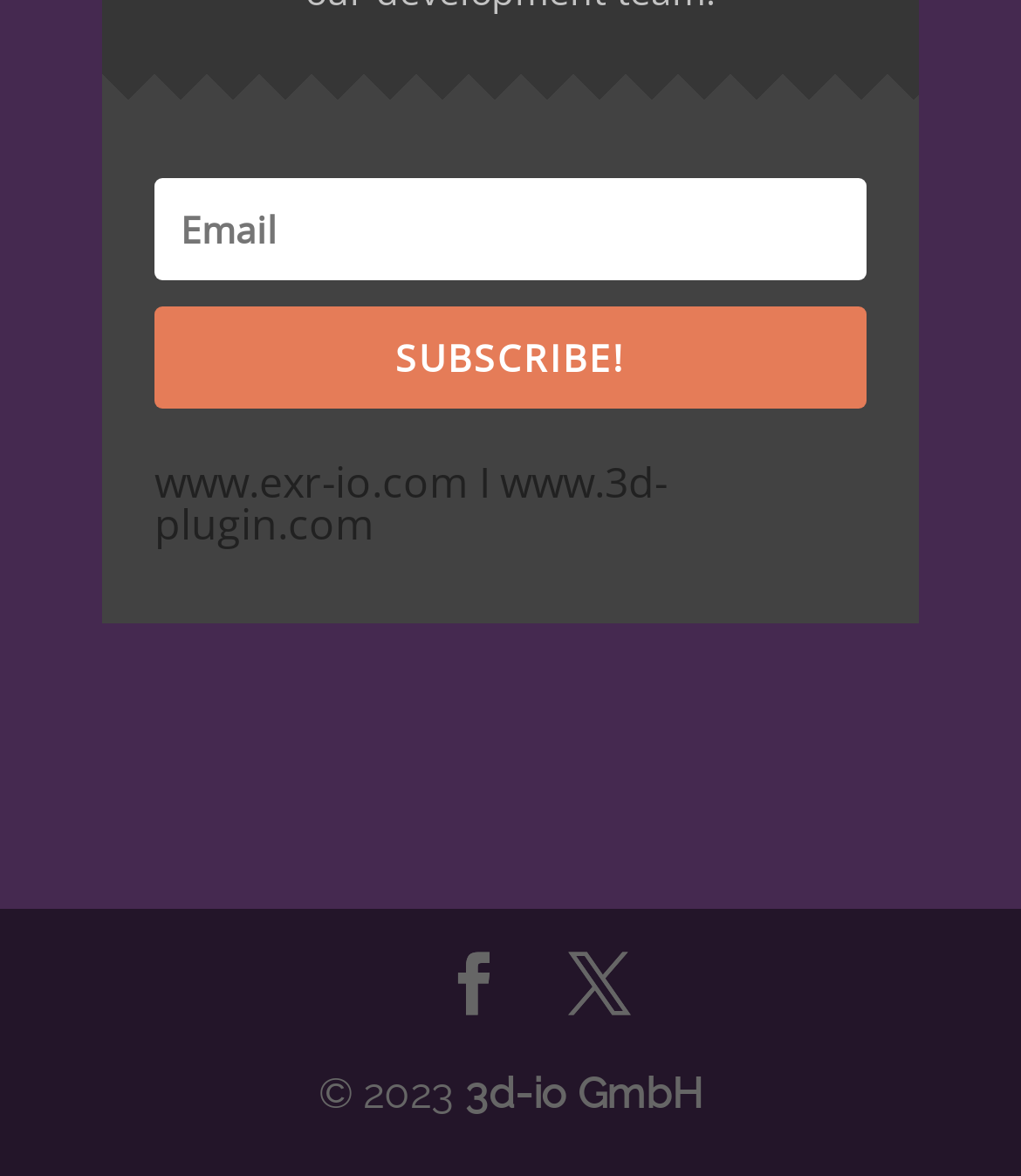Please analyze the image and give a detailed answer to the question:
What is the call-to-action button?

The call-to-action button is labeled as 'SUBSCRIBE!' and is located below the email textbox, indicating that it is used to submit the email address for subscription purposes.